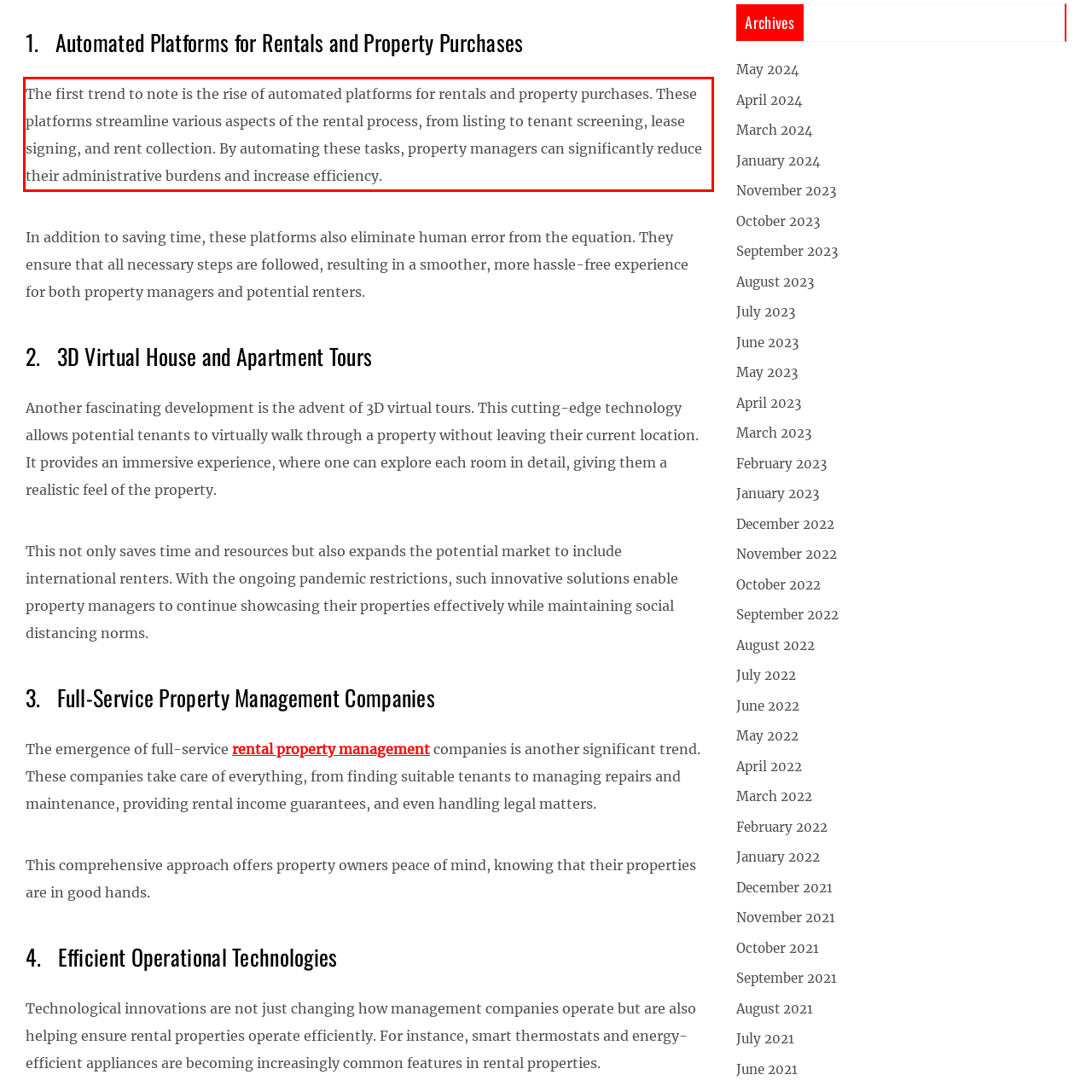Within the screenshot of a webpage, identify the red bounding box and perform OCR to capture the text content it contains.

The first trend to note is the rise of automated platforms for rentals and property purchases. These platforms streamline various aspects of the rental process, from listing to tenant screening, lease signing, and rent collection. By automating these tasks, property managers can significantly reduce their administrative burdens and increase efficiency.